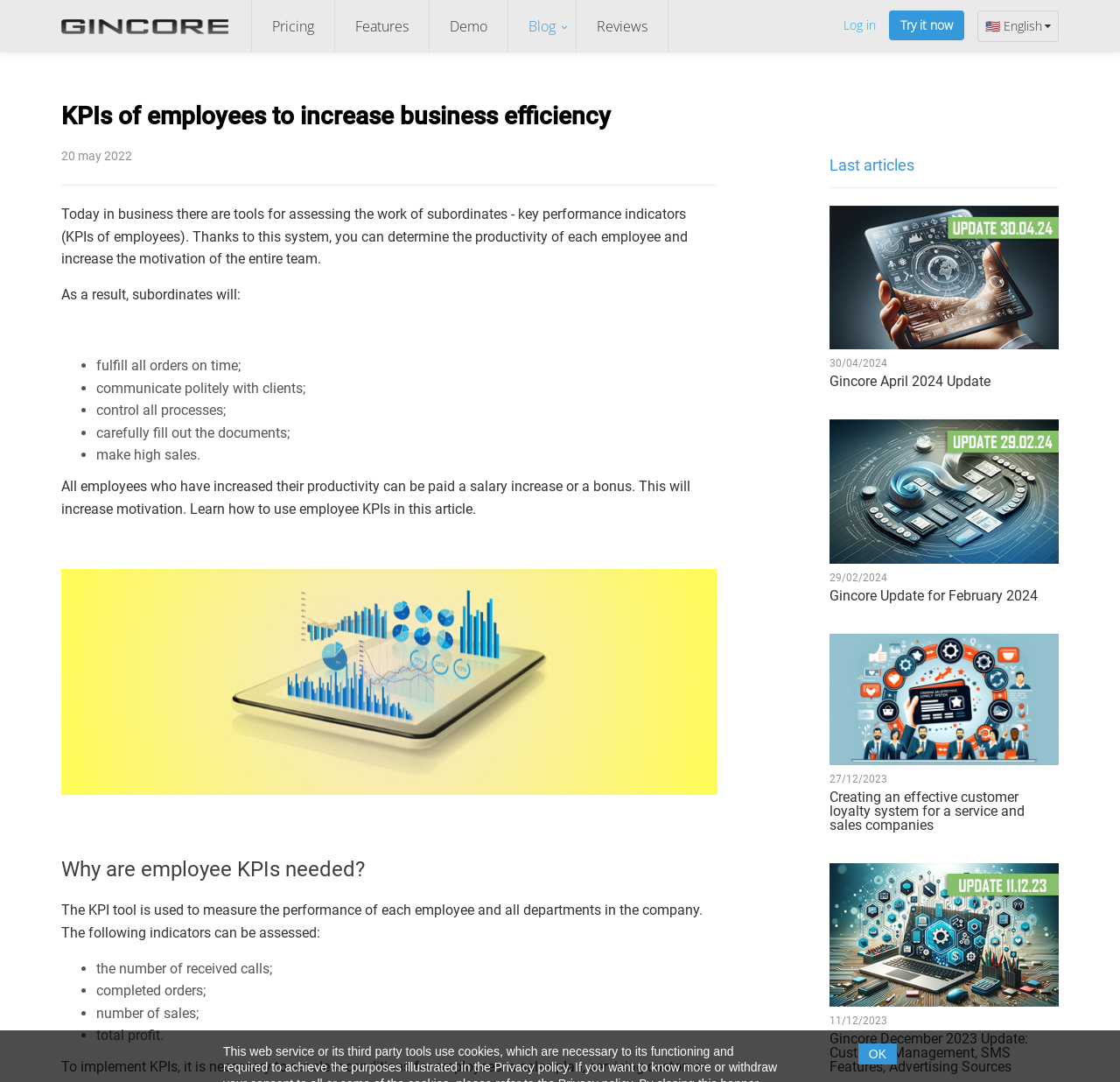Please find and report the primary heading text from the webpage.

KPIs of employees to increase business efficiency